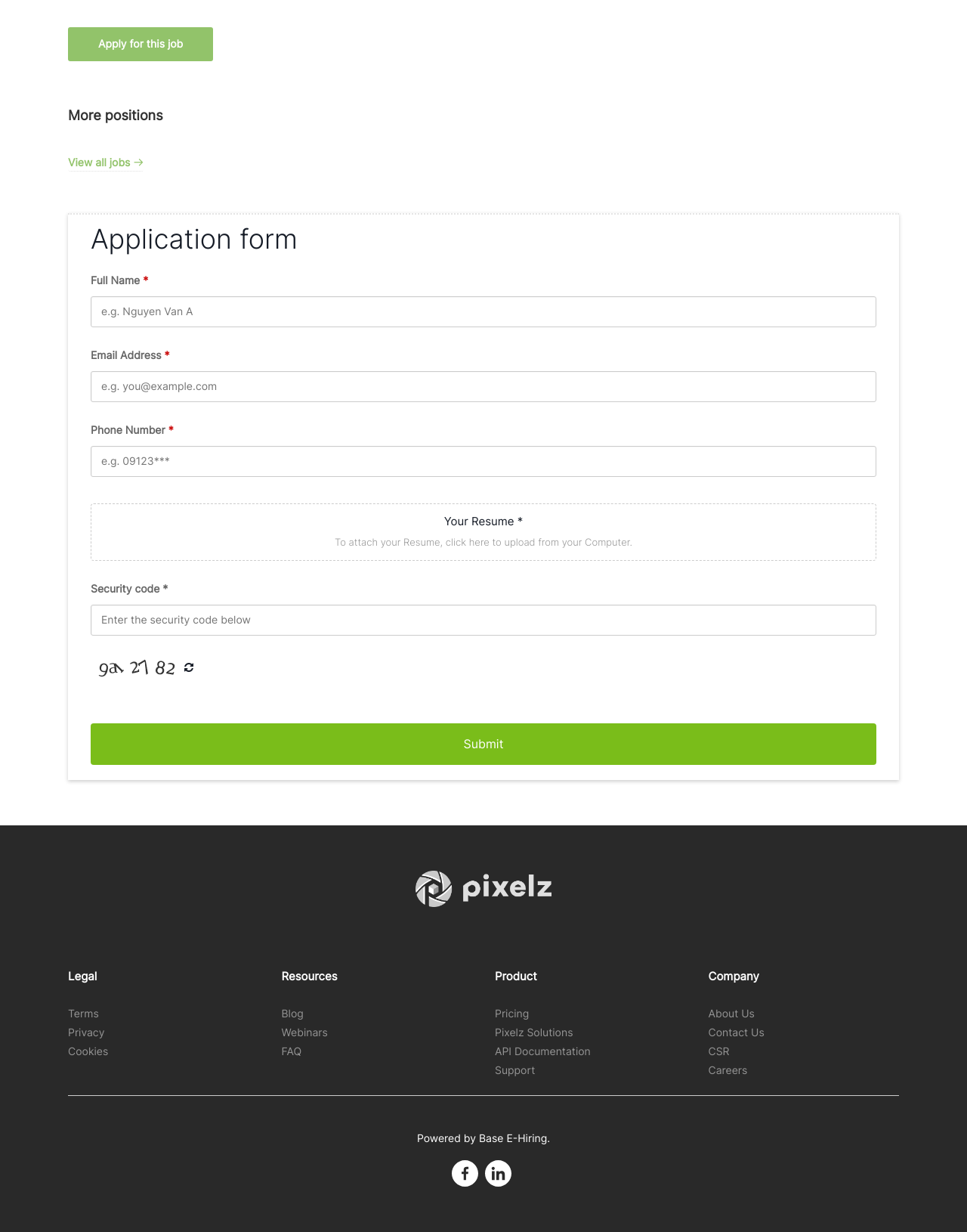Please identify the bounding box coordinates of the clickable area that will fulfill the following instruction: "Enter full name". The coordinates should be in the format of four float numbers between 0 and 1, i.e., [left, top, right, bottom].

[0.094, 0.24, 0.906, 0.266]